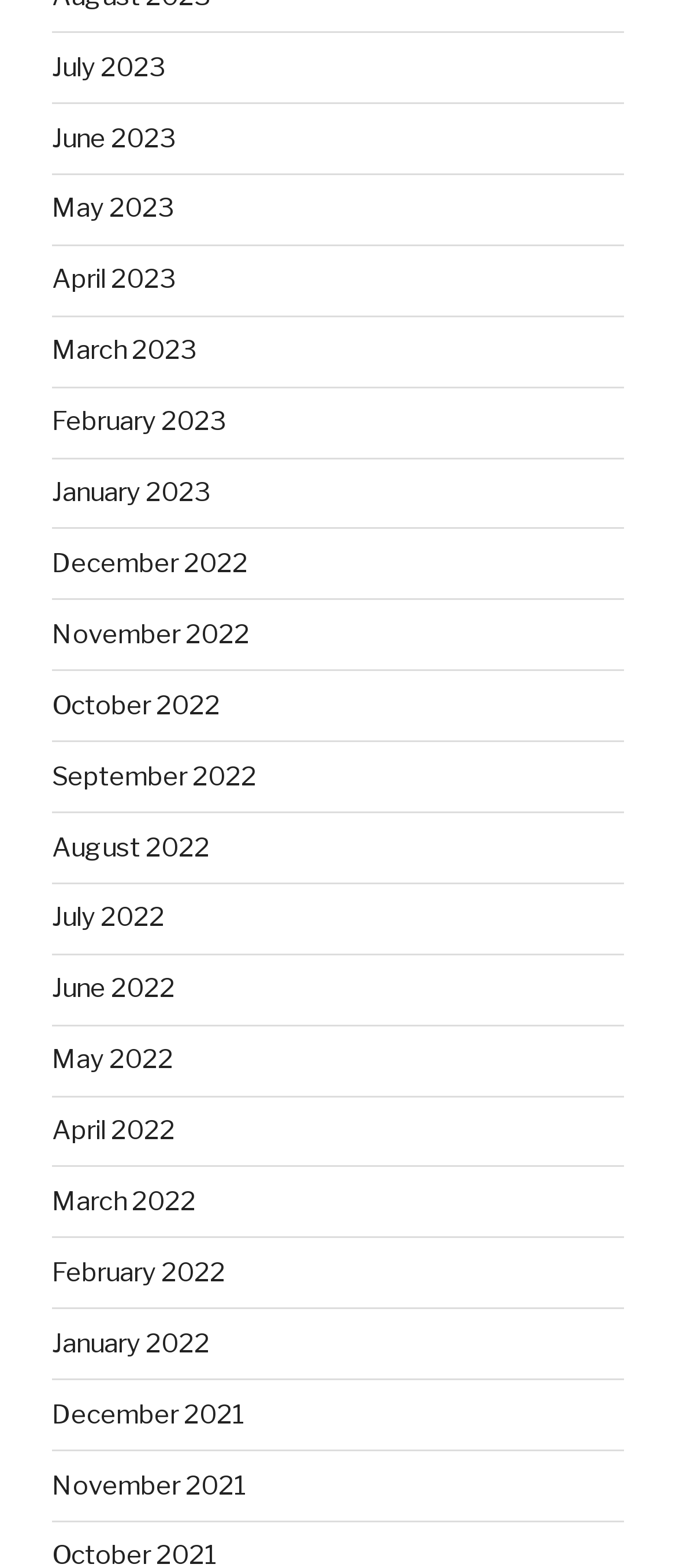How many months are listed? Examine the screenshot and reply using just one word or a brief phrase.

24